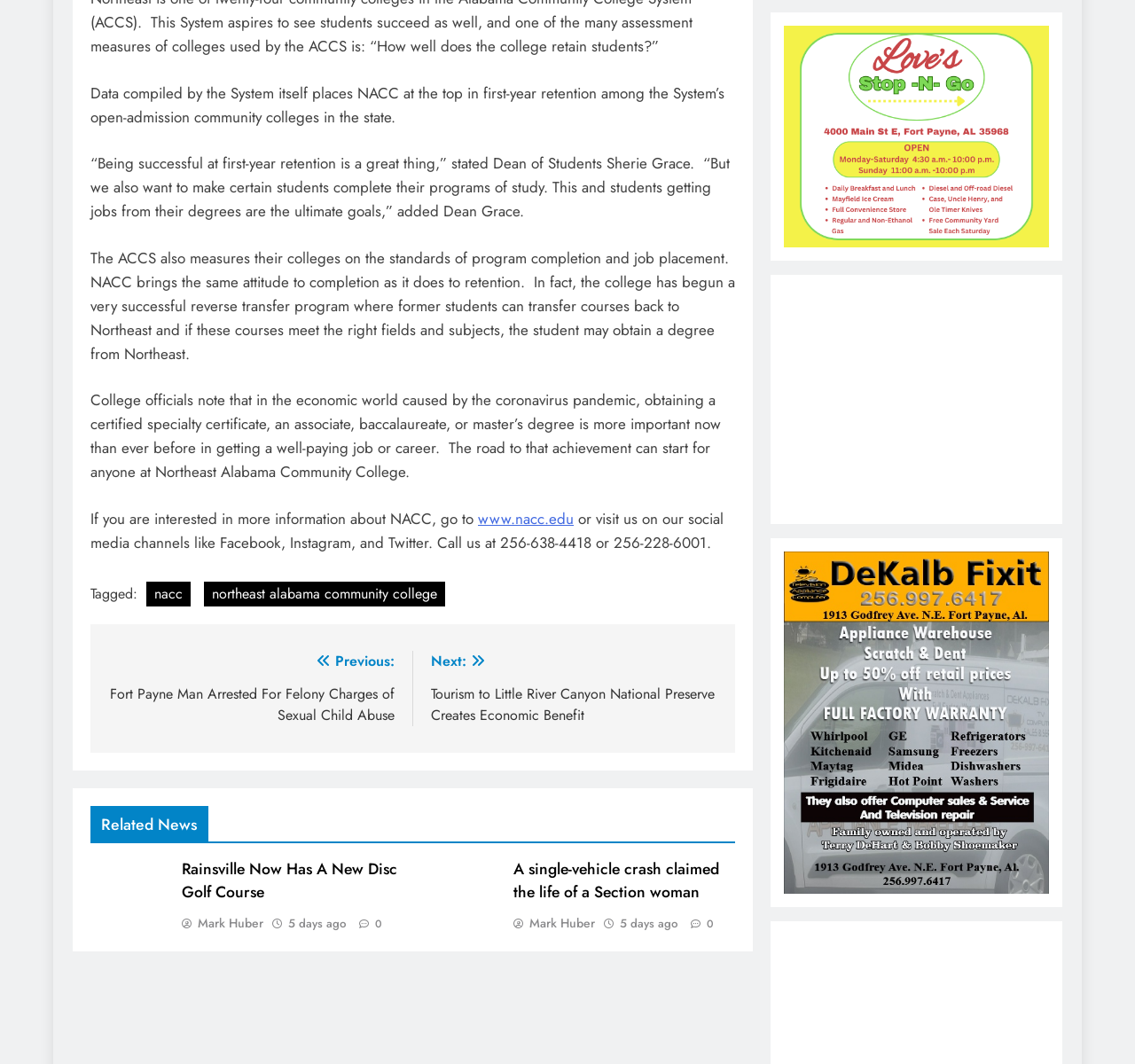Locate the bounding box coordinates of the element you need to click to accomplish the task described by this instruction: "visit the college website".

[0.421, 0.477, 0.505, 0.497]